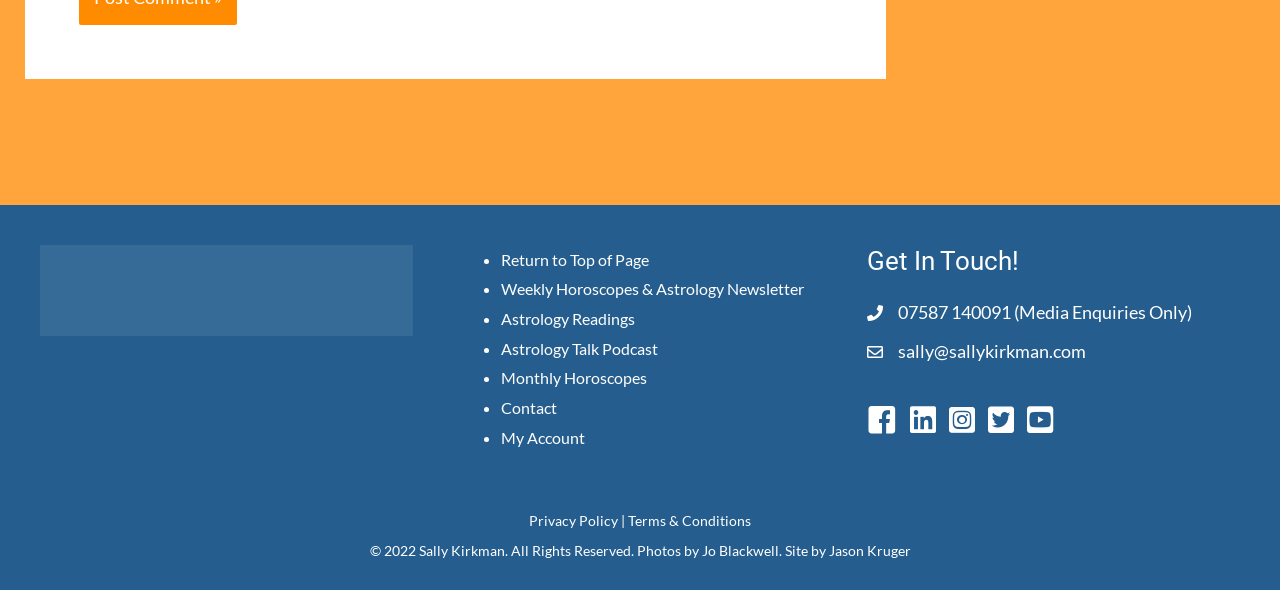Please identify the bounding box coordinates of the element's region that needs to be clicked to fulfill the following instruction: "View monthly horoscopes". The bounding box coordinates should consist of four float numbers between 0 and 1, i.e., [left, top, right, bottom].

[0.392, 0.624, 0.506, 0.657]